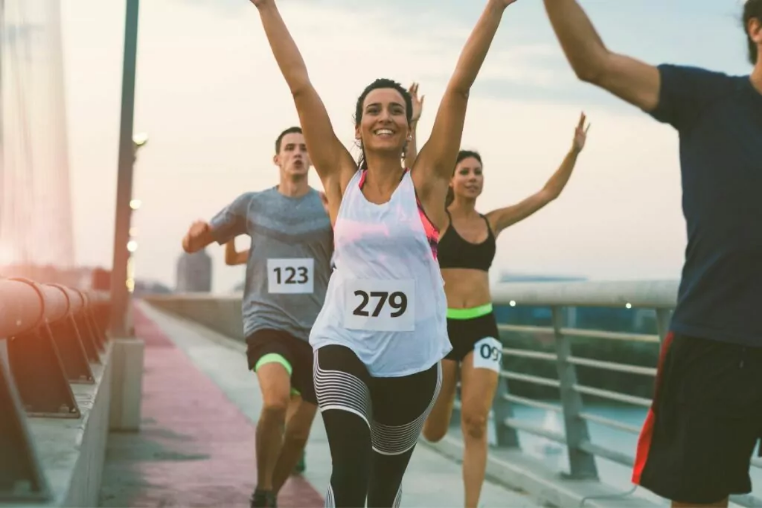Convey a detailed narrative of what is depicted in the image.

The image captures a dynamic moment during a marathon, showcasing enthusiastic participants pushing their limits. In the foreground, a woman with dark curly hair, wearing a white tank top with the number 279, joyfully raises her arms in victory, radiating energy and excitement as she runs. To her right, two other runners are visible, one man sporting a gray shirt with number 123 and a woman in a black top marked with 09, both embodying the spirit of competition. The background features a scenic cityscape, hinting at an urban marathon backdrop, with the sun casting a warm glow, enhancing the vibrant atmosphere of the race. This image aptly reflects the camaraderie and determination present in organized running events, inspiring viewers to appreciate the thrill of marathon participation.